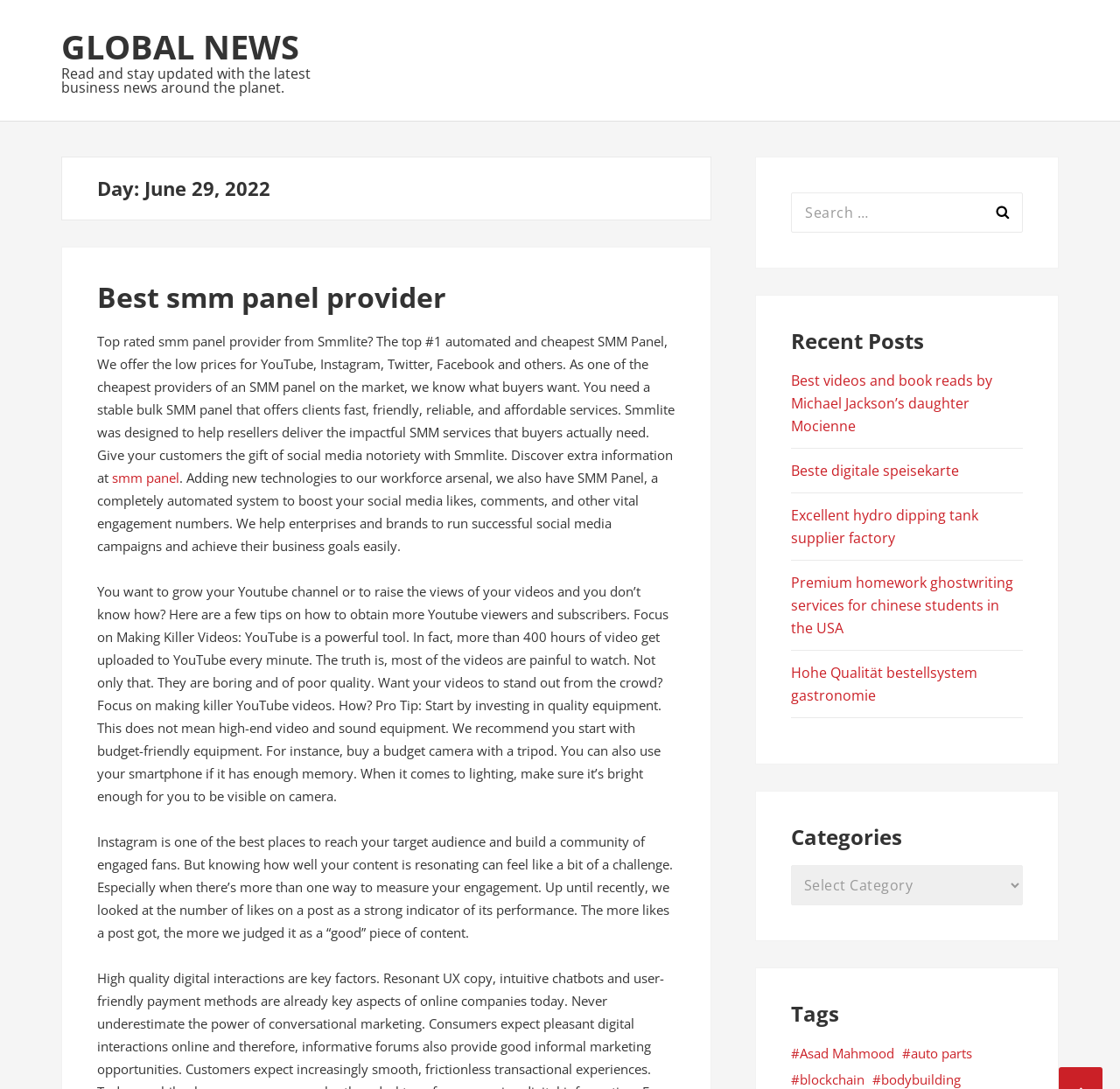What is the date mentioned on the webpage?
From the screenshot, provide a brief answer in one word or phrase.

June 29, 2022